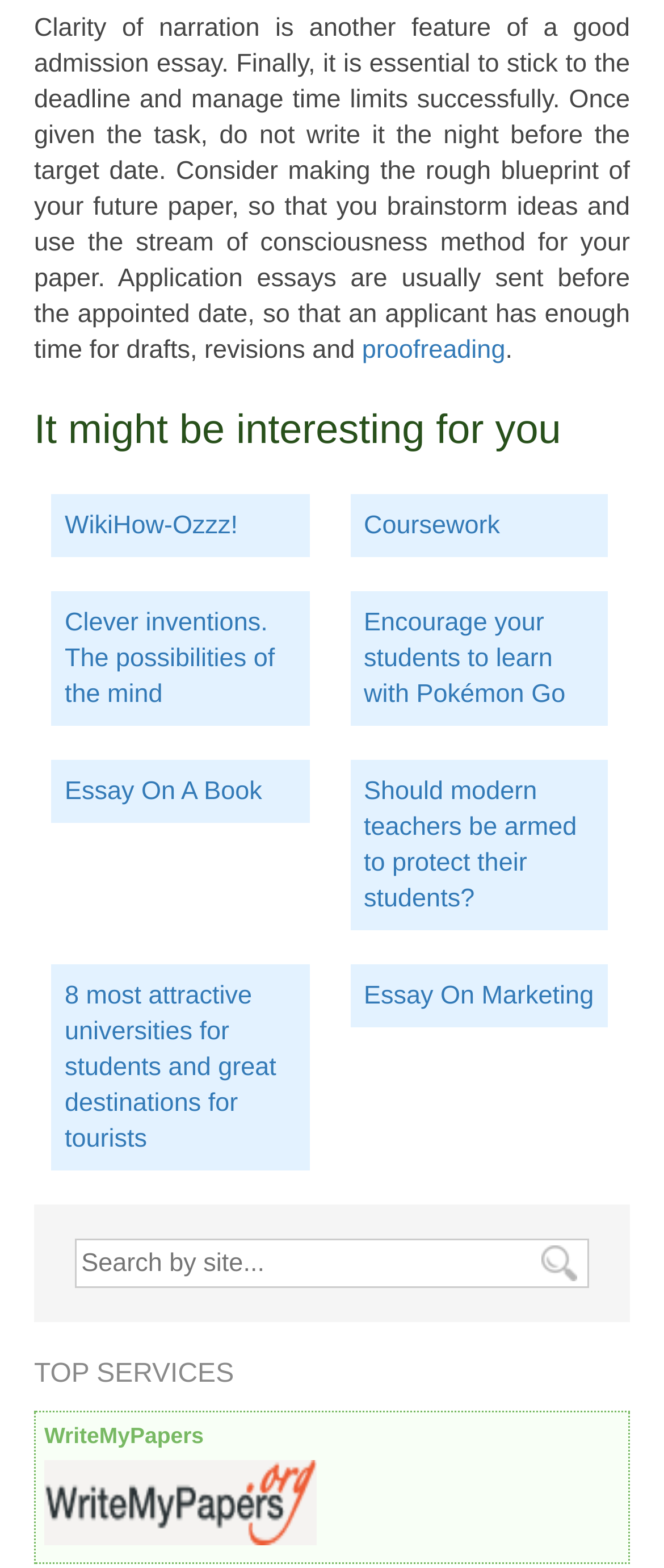Locate the bounding box coordinates of the element you need to click to accomplish the task described by this instruction: "explore the link about Clever inventions".

[0.077, 0.377, 0.465, 0.463]